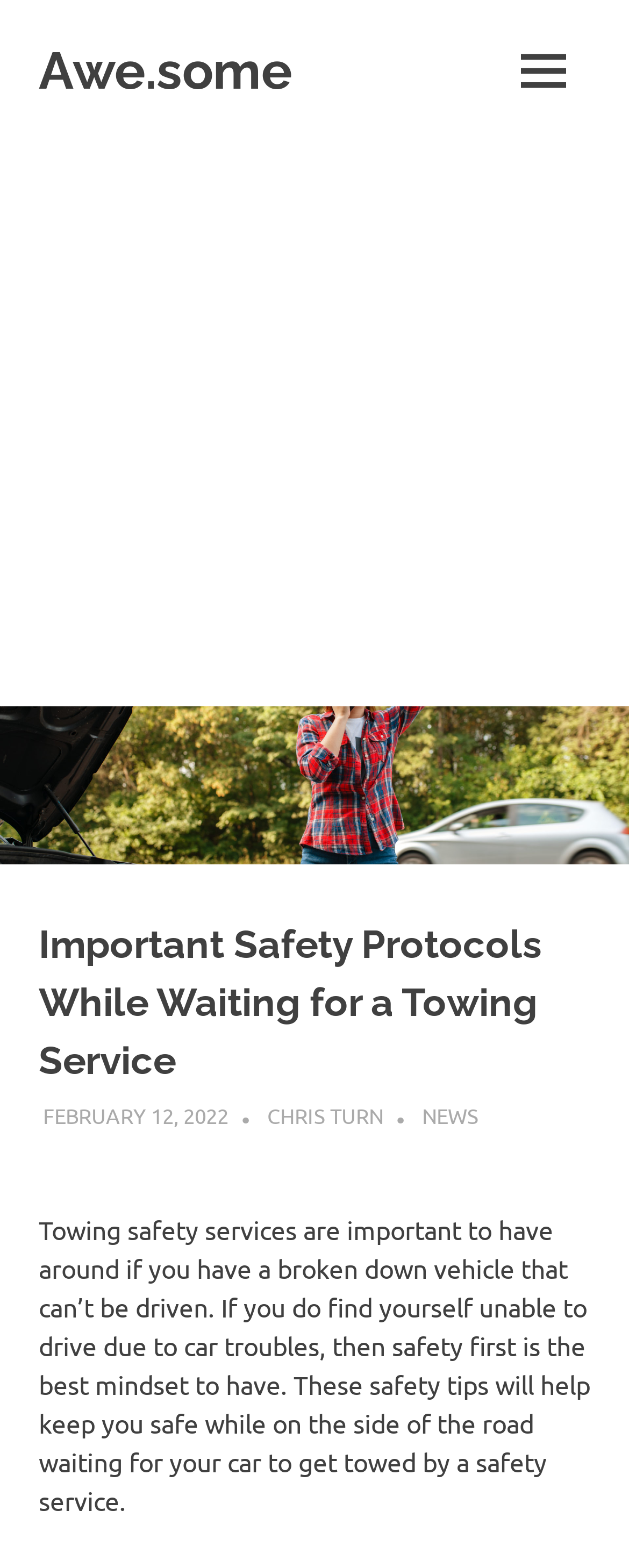Explain the webpage's design and content in an elaborate manner.

The webpage appears to be a news article or blog post about towing safety services. At the top left of the page, there is a link to the website "Awe.some" and a static text "Totally awesome marketing articles" next to it. On the top right, there is a button labeled "MENU" that controls the primary menu.

Below the top section, there is a large iframe that takes up most of the page, containing the main content of the article. The article's title, "Important Safety Protocols While Waiting for a Towing Service", is displayed prominently in a heading at the top of the iframe. Below the title, there are three links: one showing the date "FEBRUARY 12, 2022", another with the author's name "CHRIS TURN", and a third labeled "NEWS".

The main content of the article is a block of text that discusses the importance of towing safety services and provides safety tips for individuals who are stranded on the side of the road waiting for their vehicle to be towed. The text is positioned below the title and author information, and takes up most of the iframe's space.